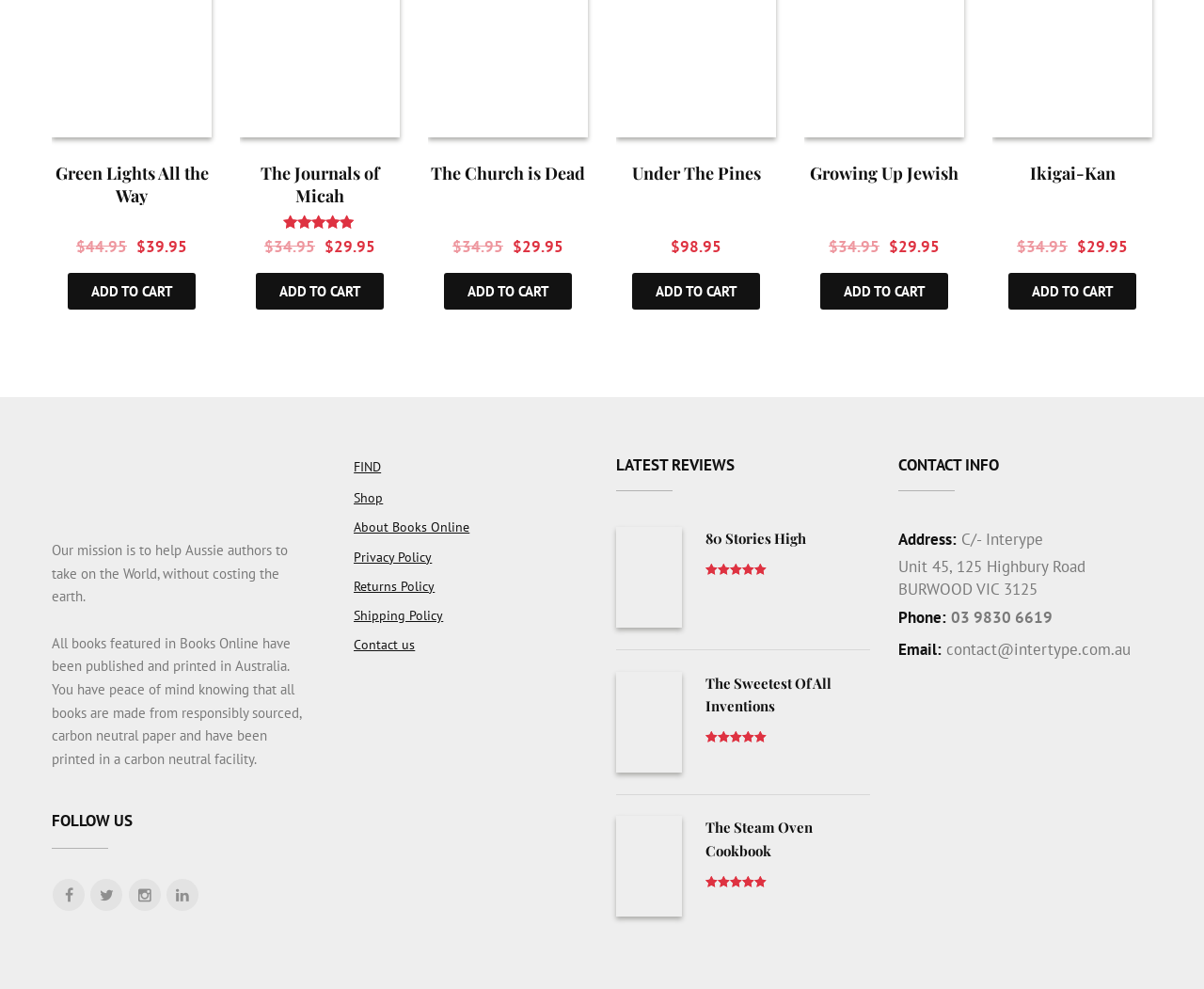How many social media links are available?
Provide an in-depth answer to the question, covering all aspects.

There are four social media links available, represented by the links with the text '', '', '', and '', which correspond to Facebook, Twitter, Instagram, and YouTube respectively.